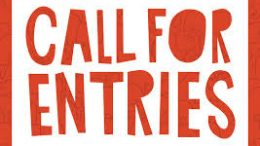Thoroughly describe everything you see in the image.

The image features bold, eye-catching text that reads "CALL FOR ENTRIES." The typography is playful and dynamic, utilizing a vibrant red color against a contrasting background. This design invites participation and suggests an opportunity for submission or involvement in a specific event or competition. The visual style aligns with a creative theme, encouraging potential contributors to engage and express their ideas or projects.